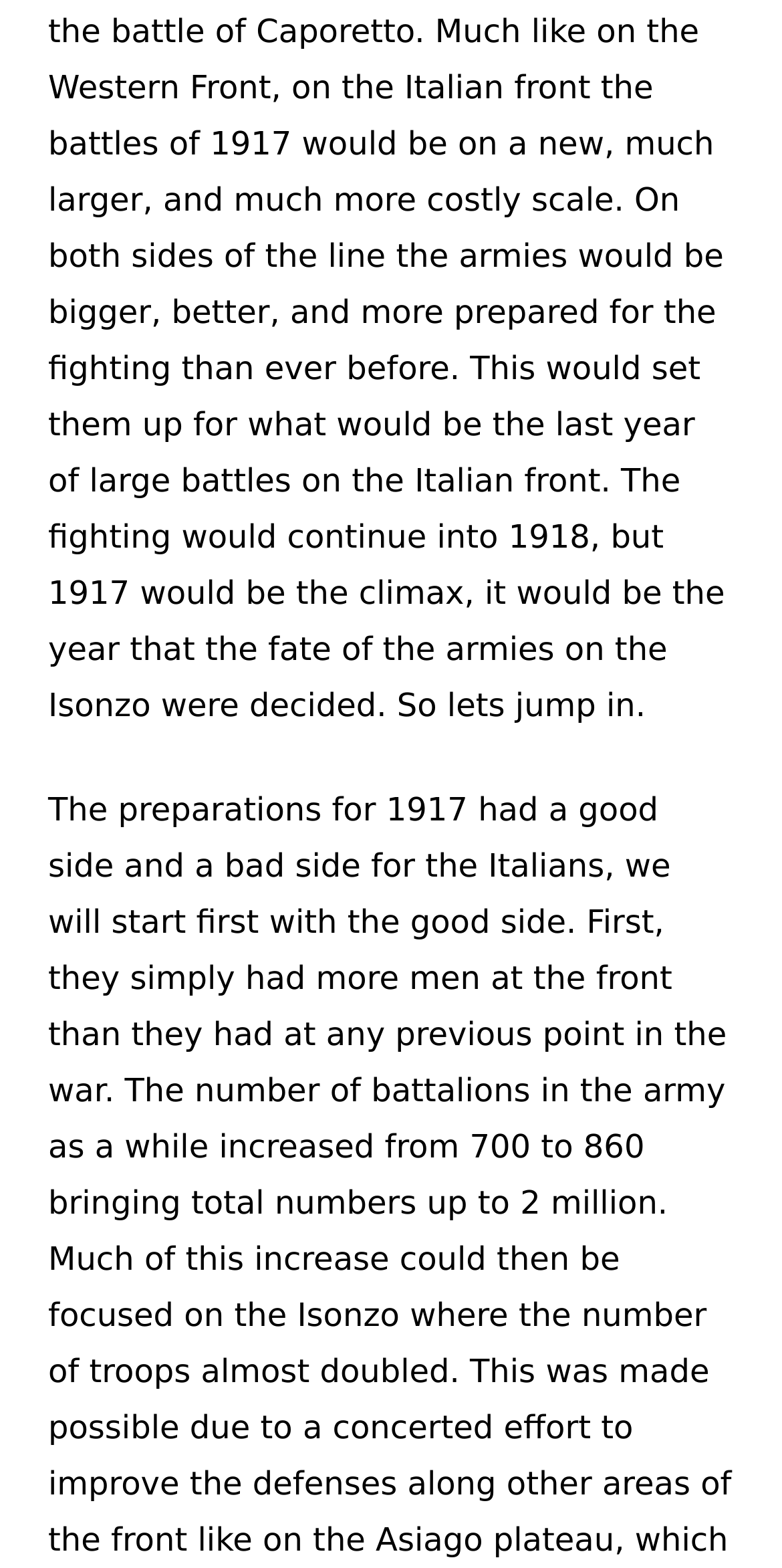What is the purpose of the 'Members' link?
Based on the image, give a one-word or short phrase answer.

Access to exclusive content